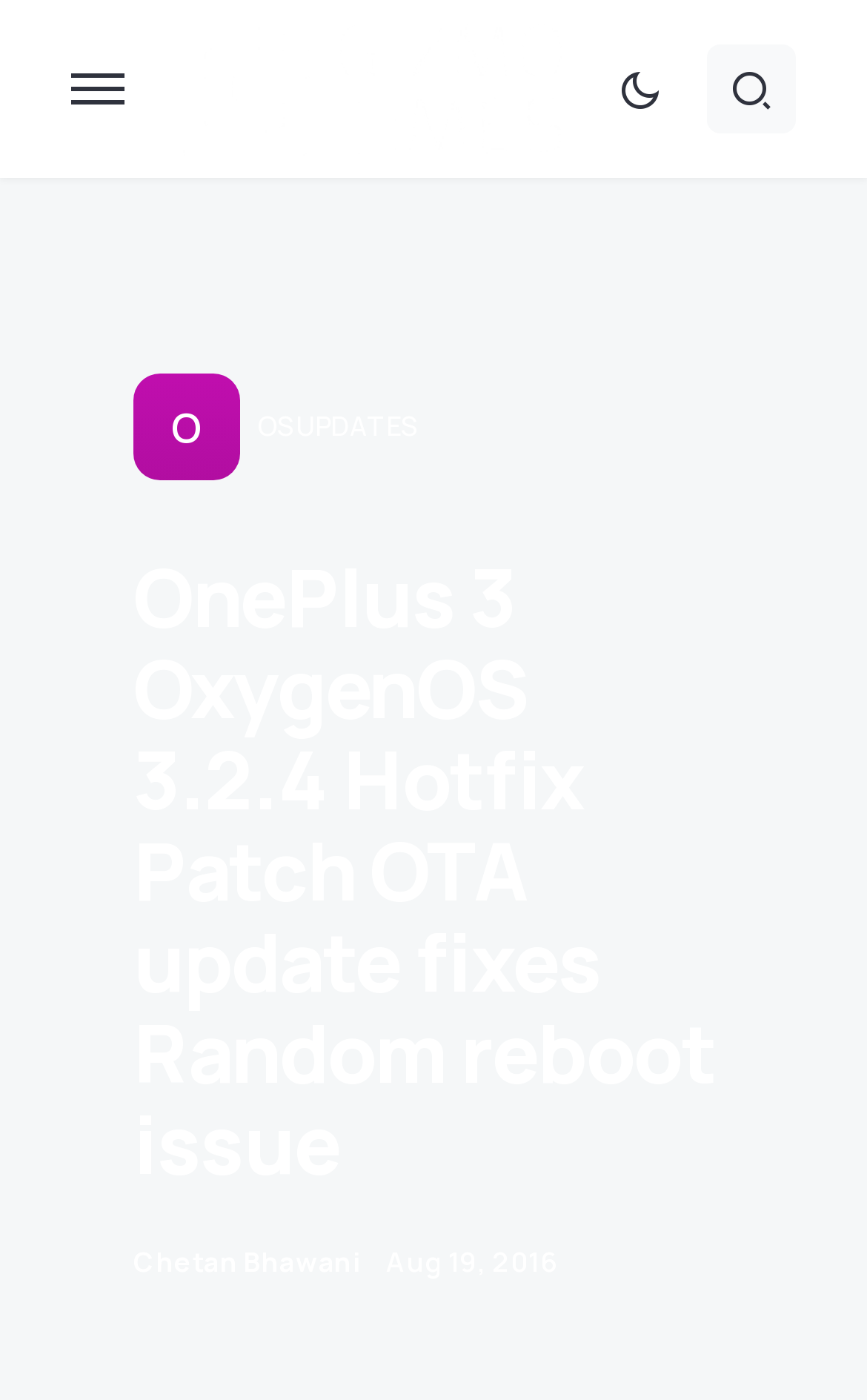Give a one-word or short-phrase answer to the following question: 
When was the article published?

Aug 19, 2016